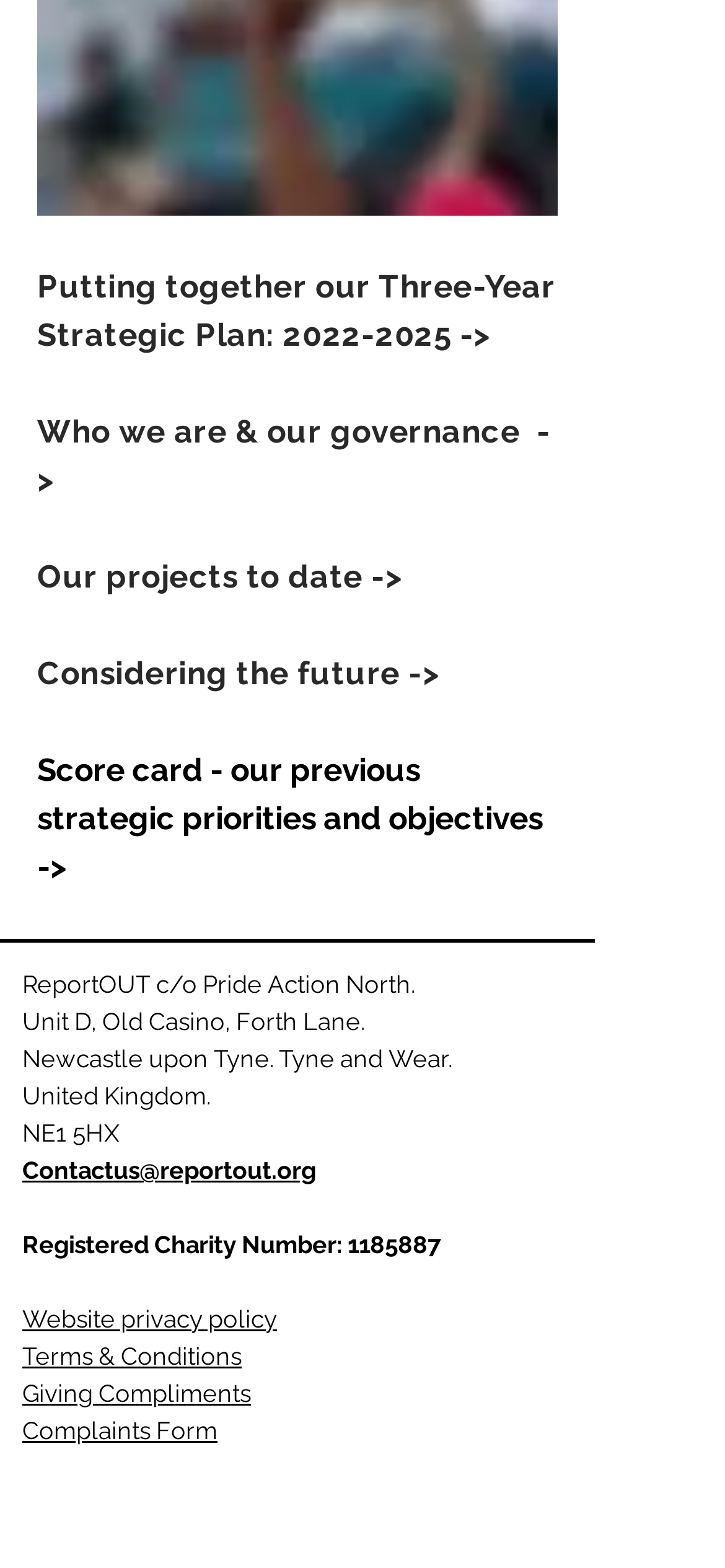What is the postcode of the charity's address?
Use the image to answer the question with a single word or phrase.

NE1 5HX